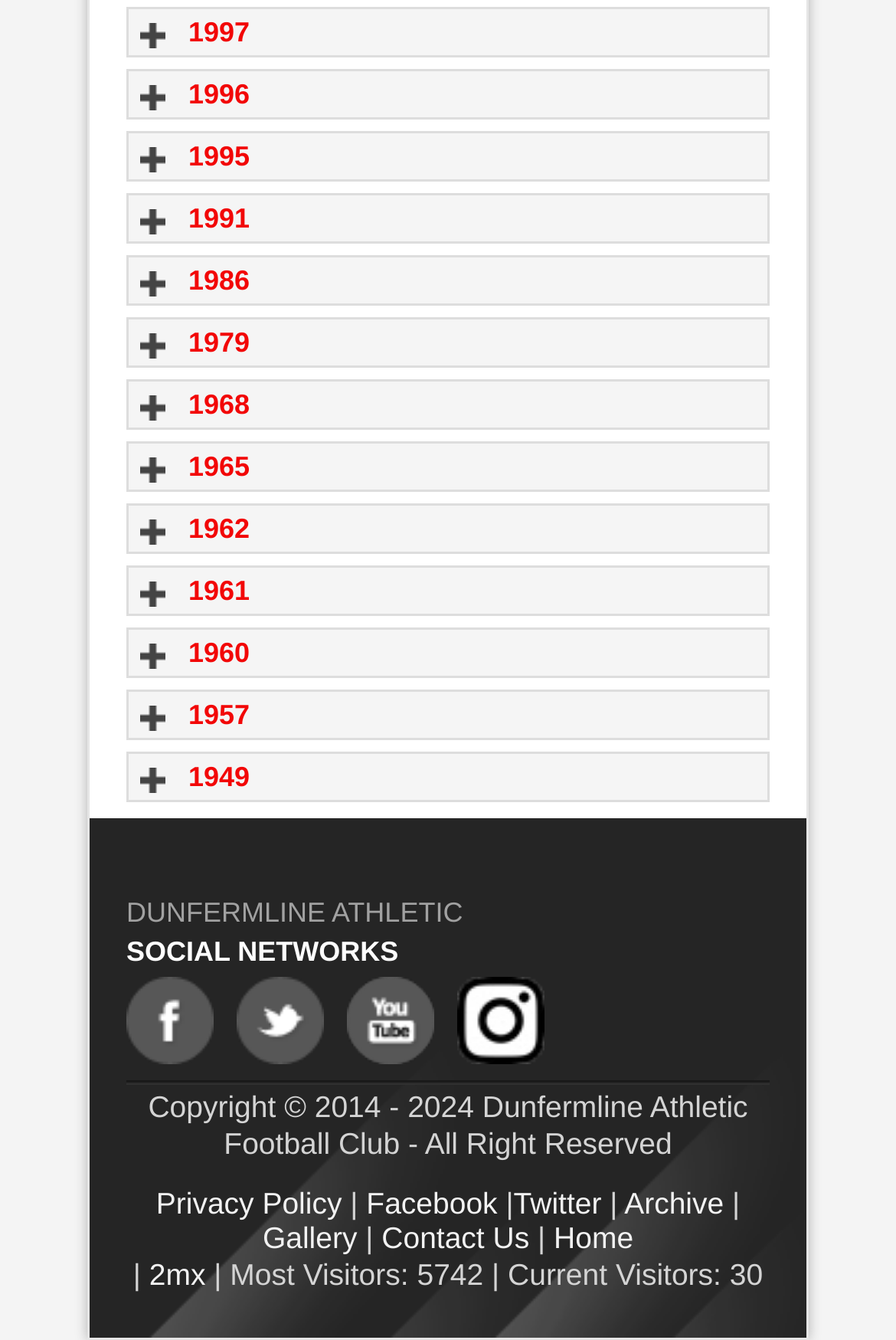Specify the bounding box coordinates of the area to click in order to execute this command: 'Click on Facebook'. The coordinates should consist of four float numbers ranging from 0 to 1, and should be formatted as [left, top, right, bottom].

[0.141, 0.73, 0.238, 0.795]